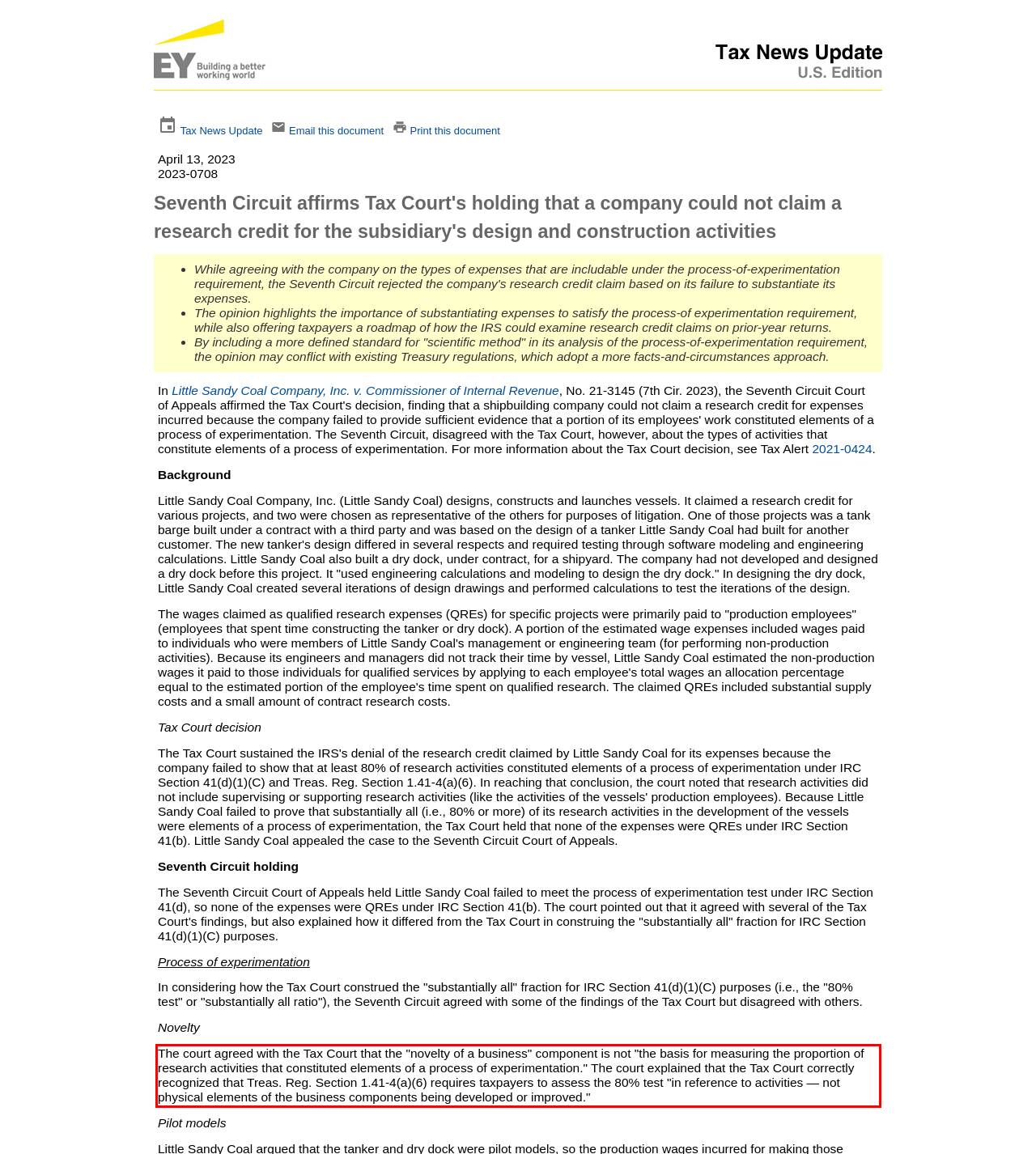Please analyze the provided webpage screenshot and perform OCR to extract the text content from the red rectangle bounding box.

The court agreed with the Tax Court that the "novelty of a business" component is not "the basis for measuring the proportion of research activities that constituted elements of a process of experimentation." The court explained that the Tax Court correctly recognized that Treas. Reg. Section 1.41-4(a)(6) requires taxpayers to assess the 80% test "in reference to activities — not physical elements of the business components being developed or improved."